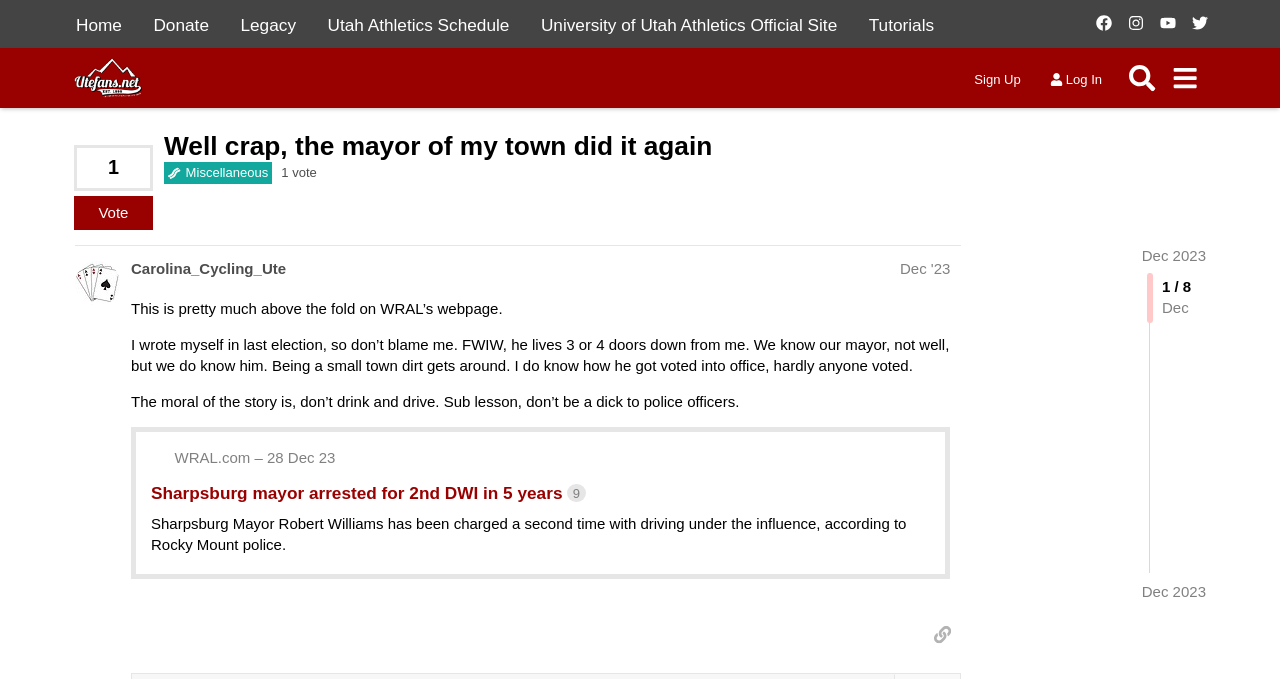Please provide a brief answer to the question using only one word or phrase: 
What is the topic of the article?

Sharpsburg mayor arrested for 2nd DWI